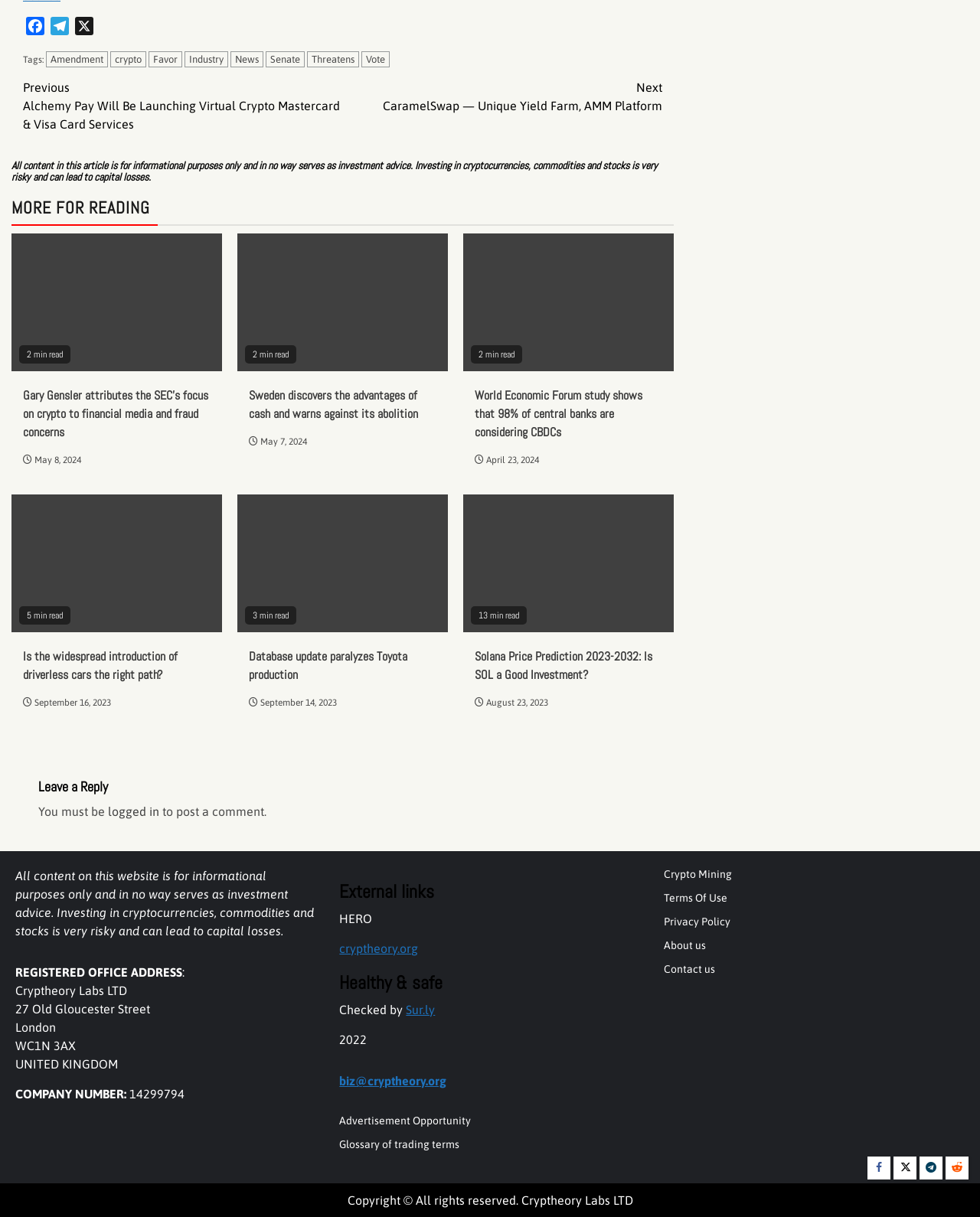Point out the bounding box coordinates of the section to click in order to follow this instruction: "Read the article about Gary Gensler attributes the SEC’s focus on crypto to financial media and fraud concerns".

[0.023, 0.317, 0.215, 0.363]